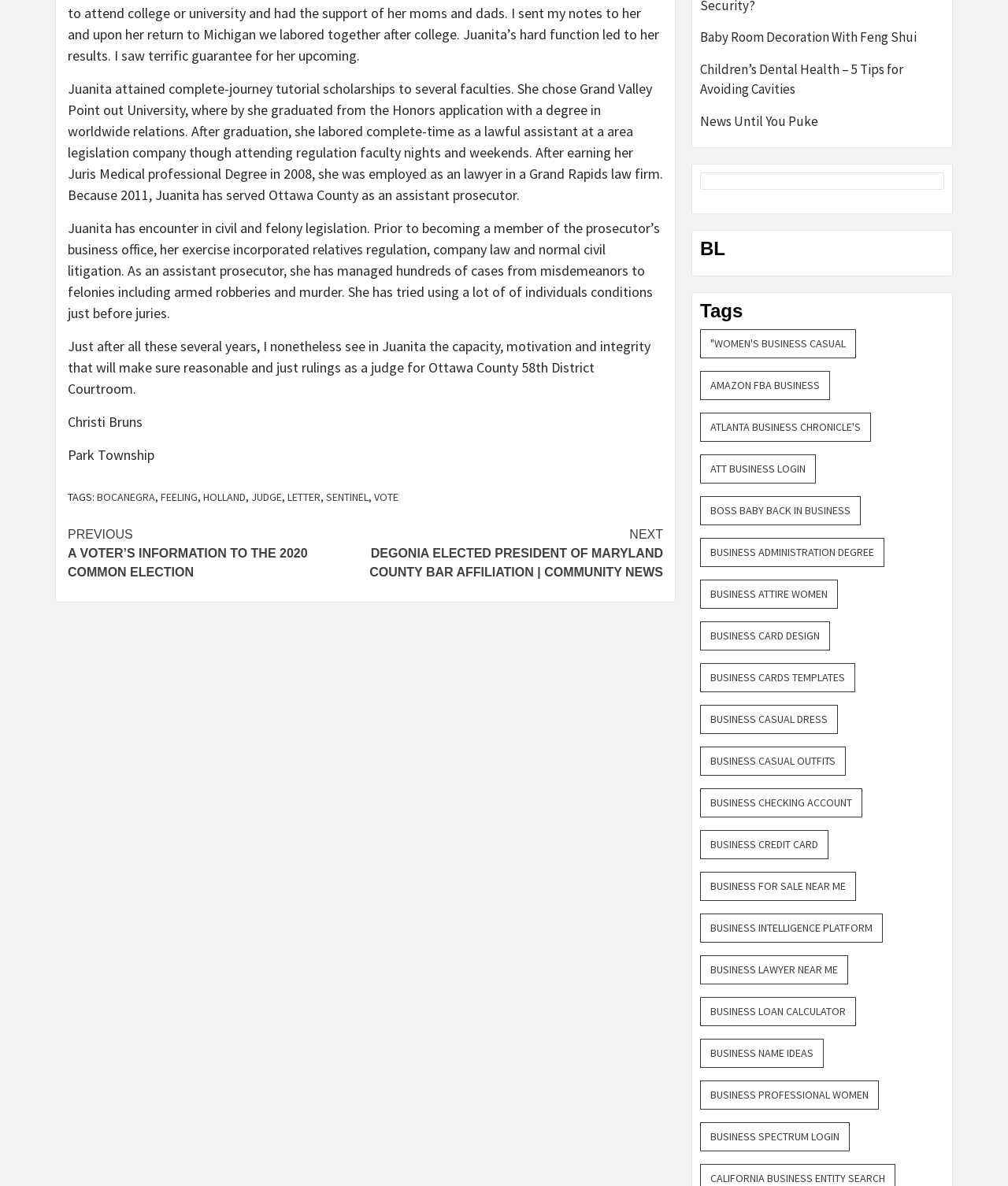Determine the bounding box for the UI element as described: "Letter". The coordinates should be represented as four float numbers between 0 and 1, formatted as [left, top, right, bottom].

[0.285, 0.413, 0.318, 0.425]